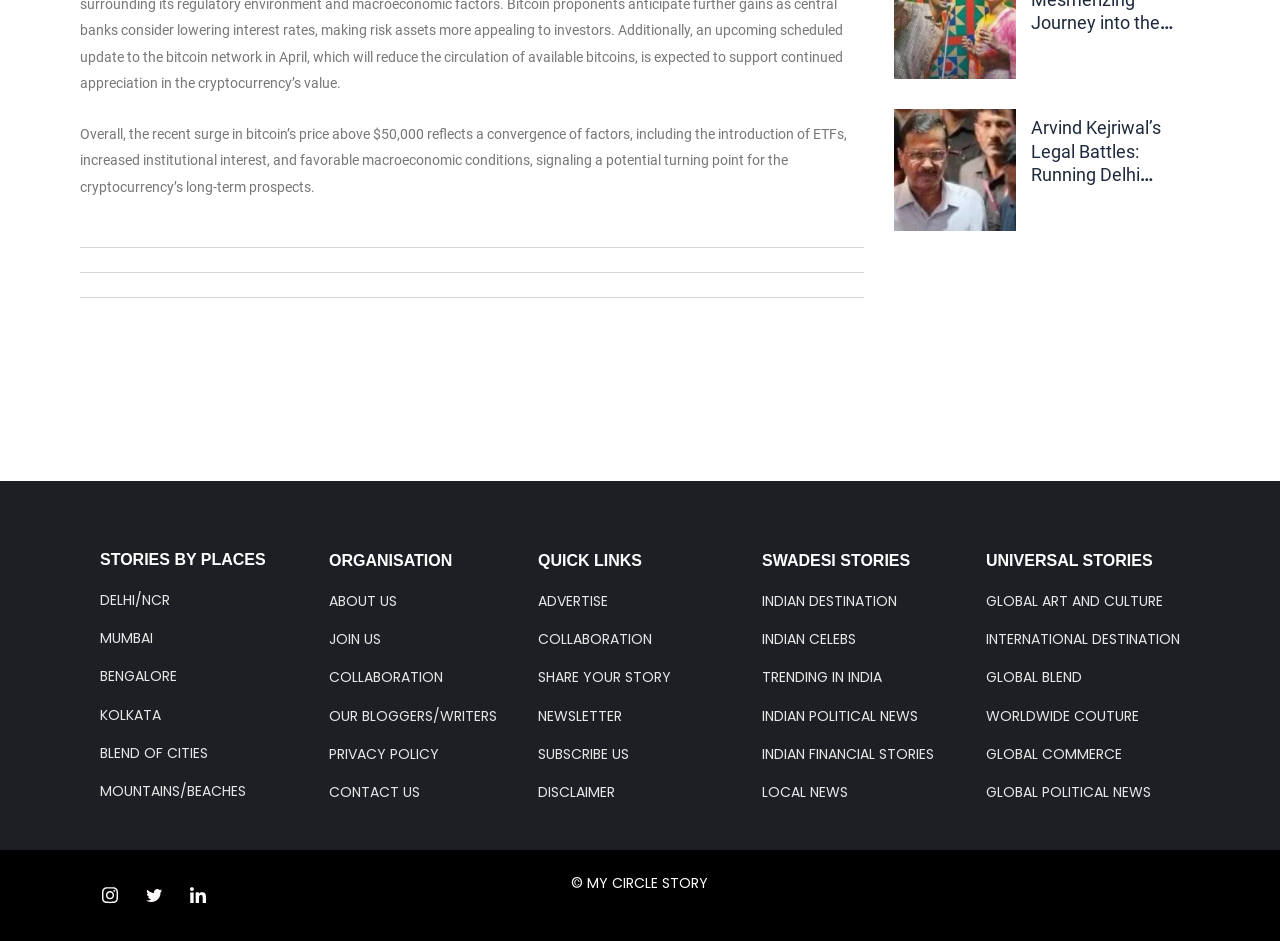What is the topic of the first article?
Carefully examine the image and provide a detailed answer to the question.

The first article on the webpage is about the recent surge in bitcoin's price above $50,000, which is indicated by the StaticText element with the text 'Overall, the recent surge in bitcoin’s price above $50,000 reflects a convergence of factors, including the introduction of ETFs, increased institutional interest, and favorable macroeconomic conditions, signaling a potential turning point for the cryptocurrency’s long-term prospects.'